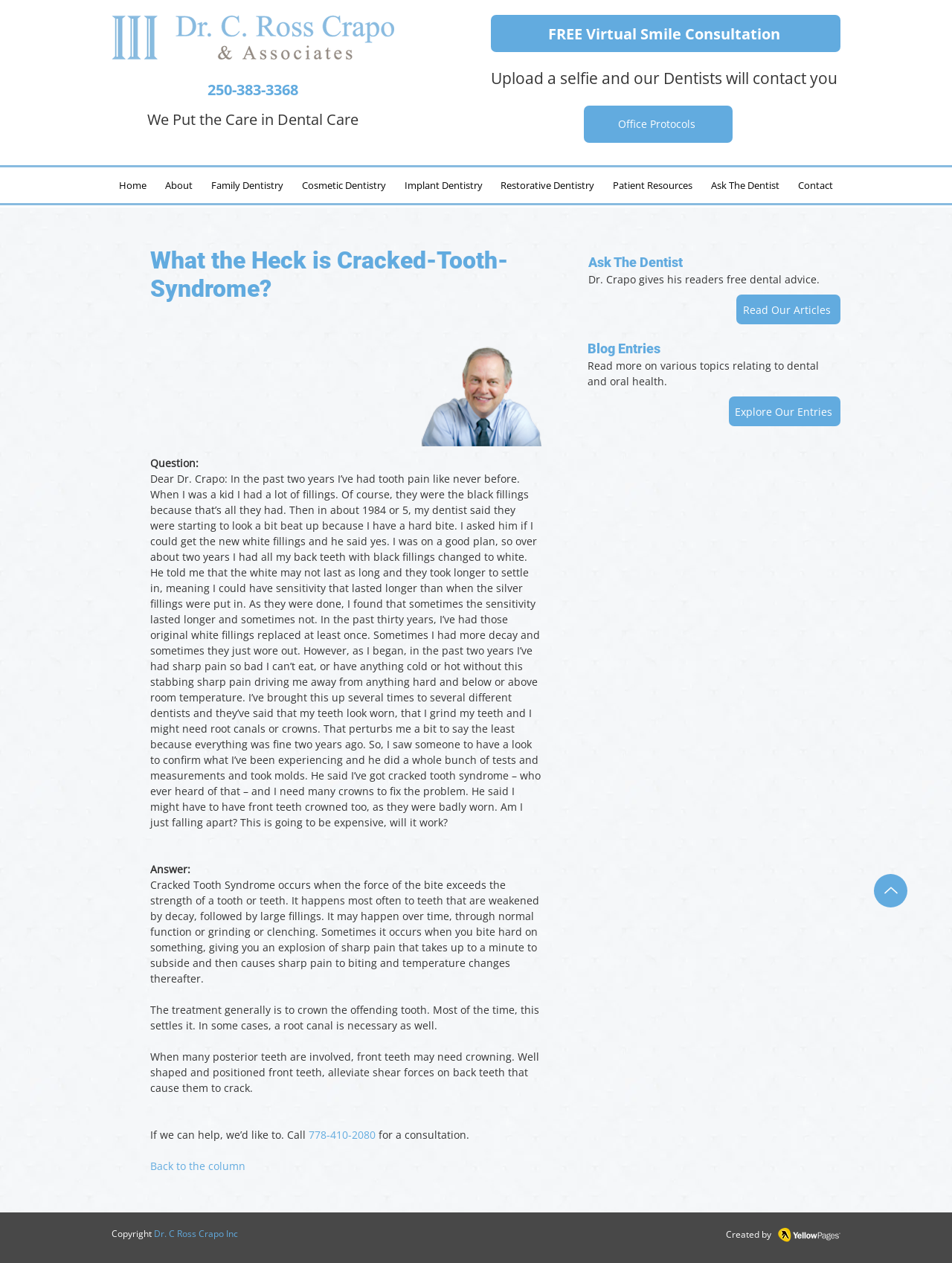Could you highlight the region that needs to be clicked to execute the instruction: "Read the 'Ask The Dentist' column"?

[0.618, 0.2, 0.884, 0.215]